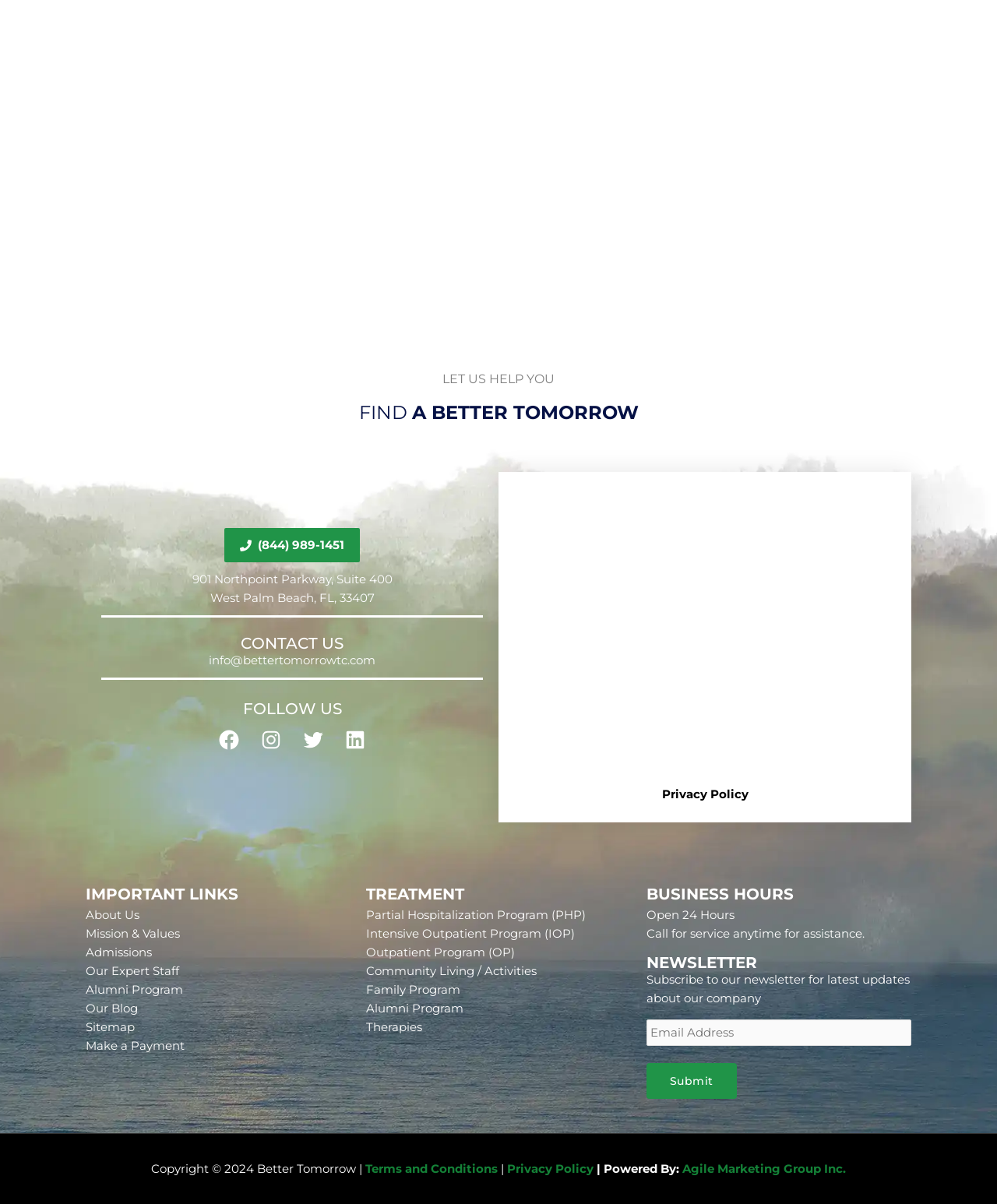What is the email address to subscribe to the newsletter?
Based on the image, give a one-word or short phrase answer.

Not specified